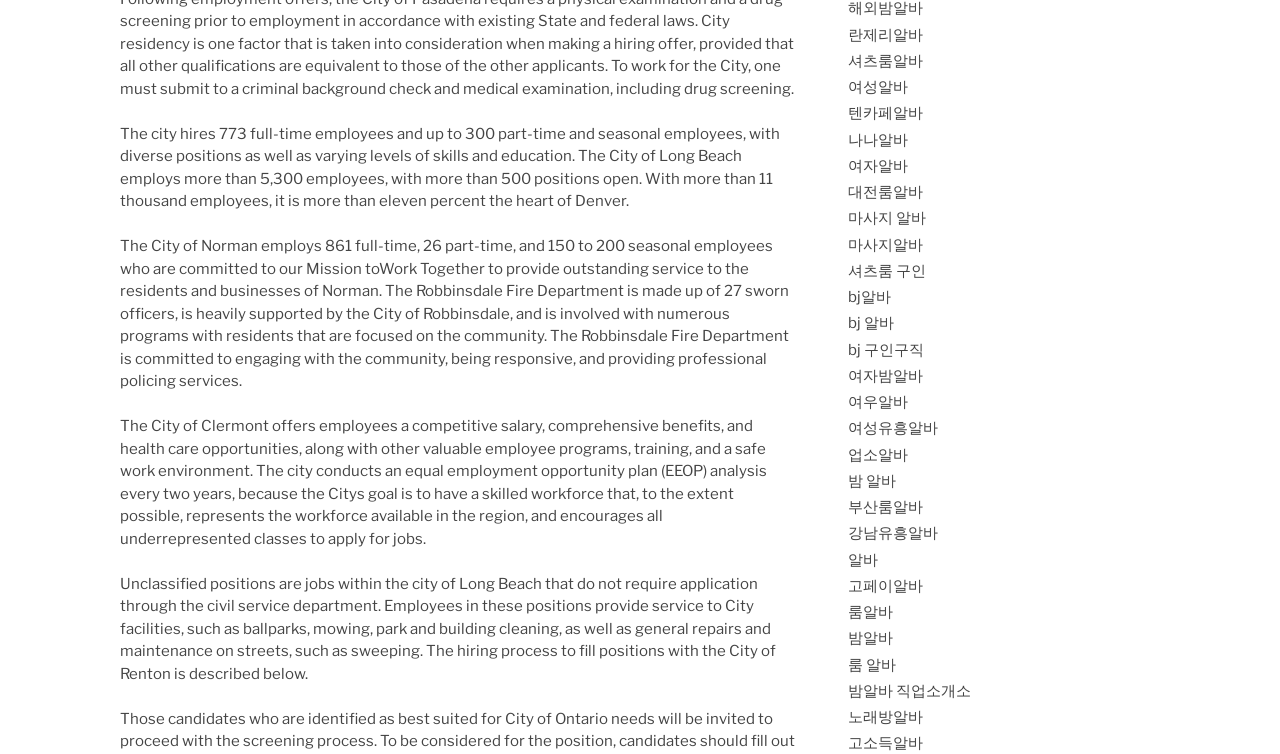Identify the bounding box coordinates necessary to click and complete the given instruction: "Click on 밤 알바 link".

[0.662, 0.626, 0.7, 0.65]